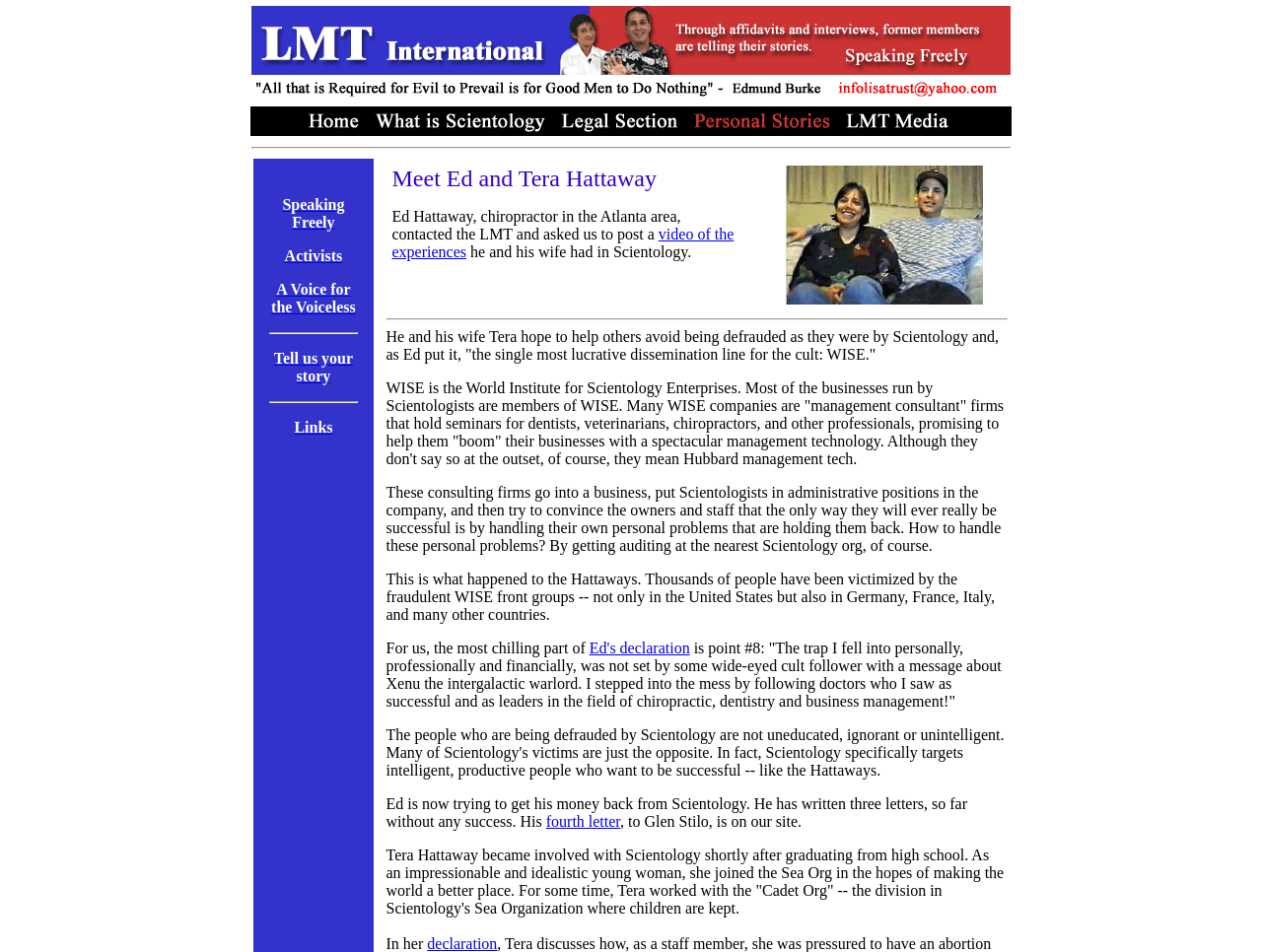Can you find the bounding box coordinates of the area I should click to execute the following instruction: "Click the link 'Ed's declaration'"?

[0.467, 0.672, 0.547, 0.689]